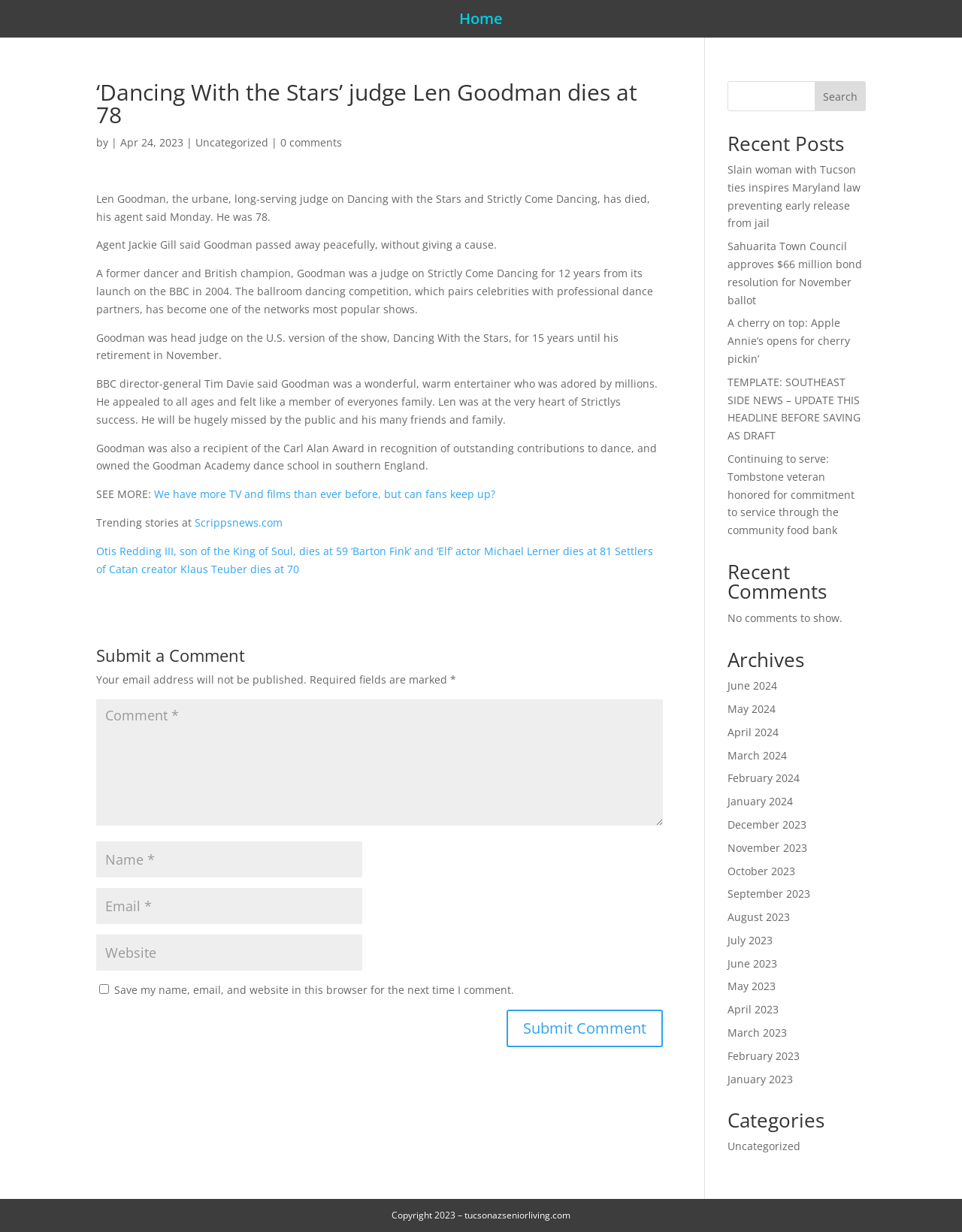Find the bounding box coordinates of the element you need to click on to perform this action: 'Read recent posts'. The coordinates should be represented by four float values between 0 and 1, in the format [left, top, right, bottom].

[0.756, 0.109, 0.9, 0.13]